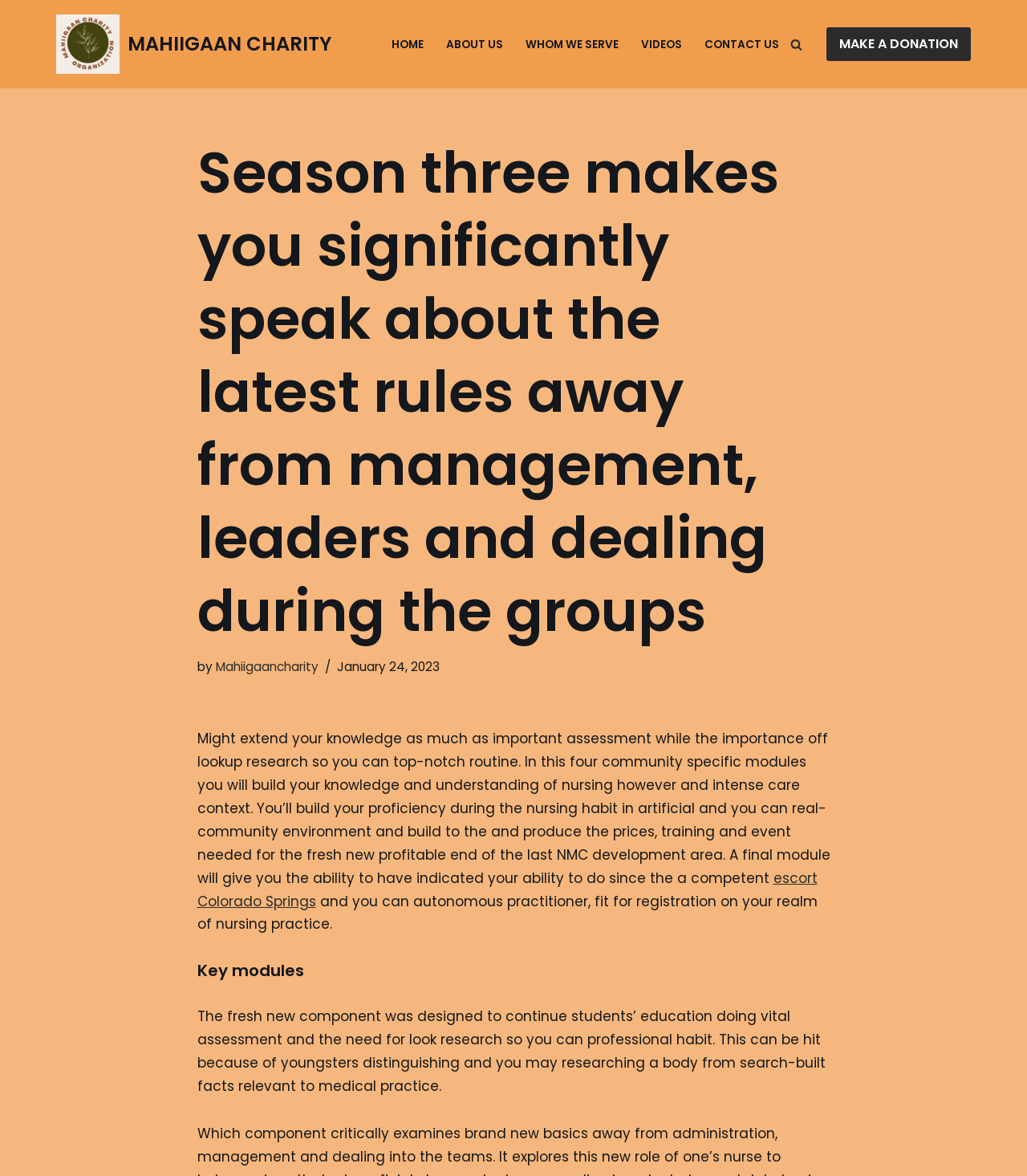Please find and report the primary heading text from the webpage.

Season three makes you significantly speak about the latest rules away from management, leaders and dealing during the groups